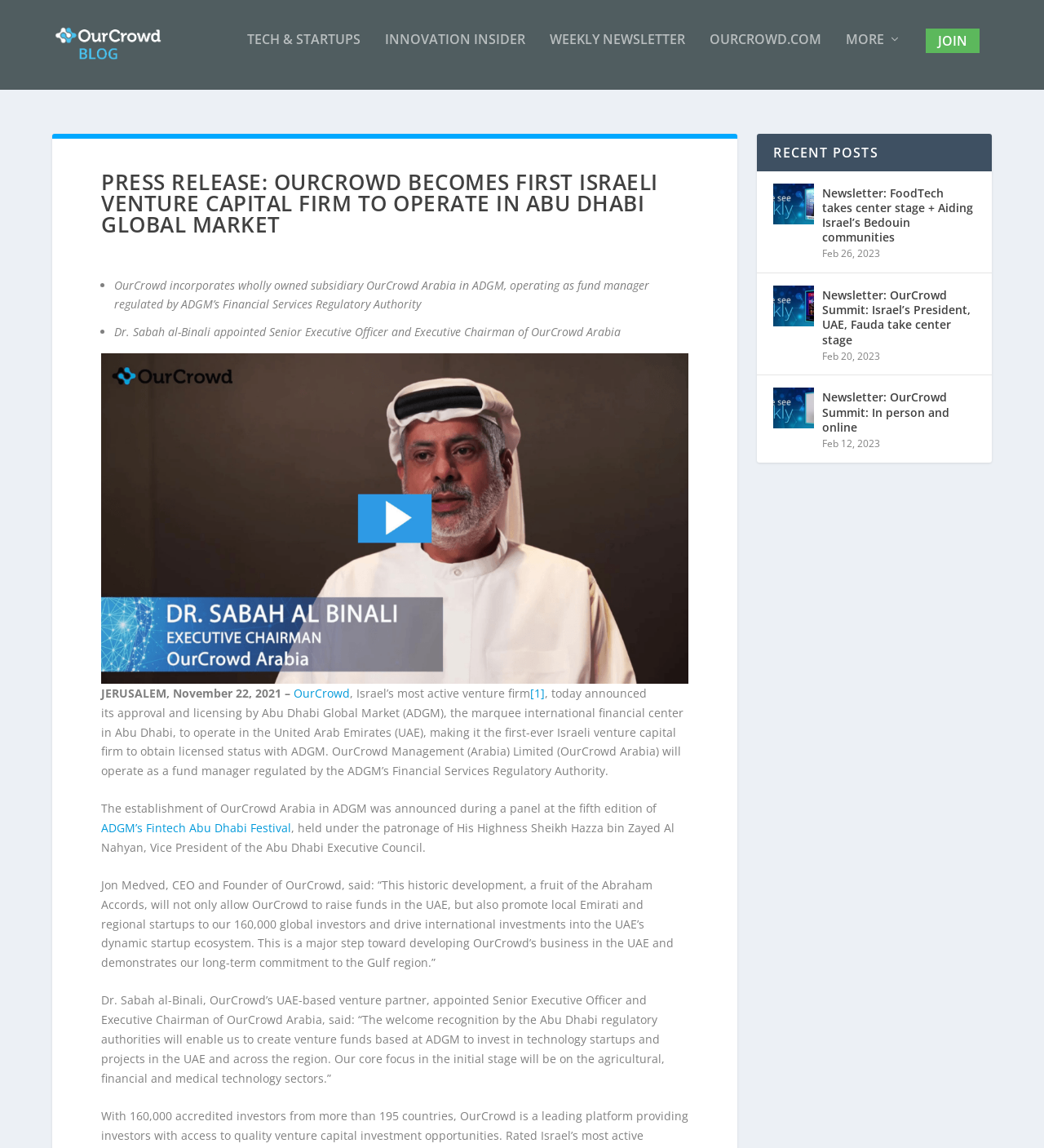Find the bounding box coordinates of the element to click in order to complete the given instruction: "Click on the 'Newsletter: FoodTech takes center stage + Aiding Israel’s Bedouin communities' link."

[0.741, 0.15, 0.78, 0.186]